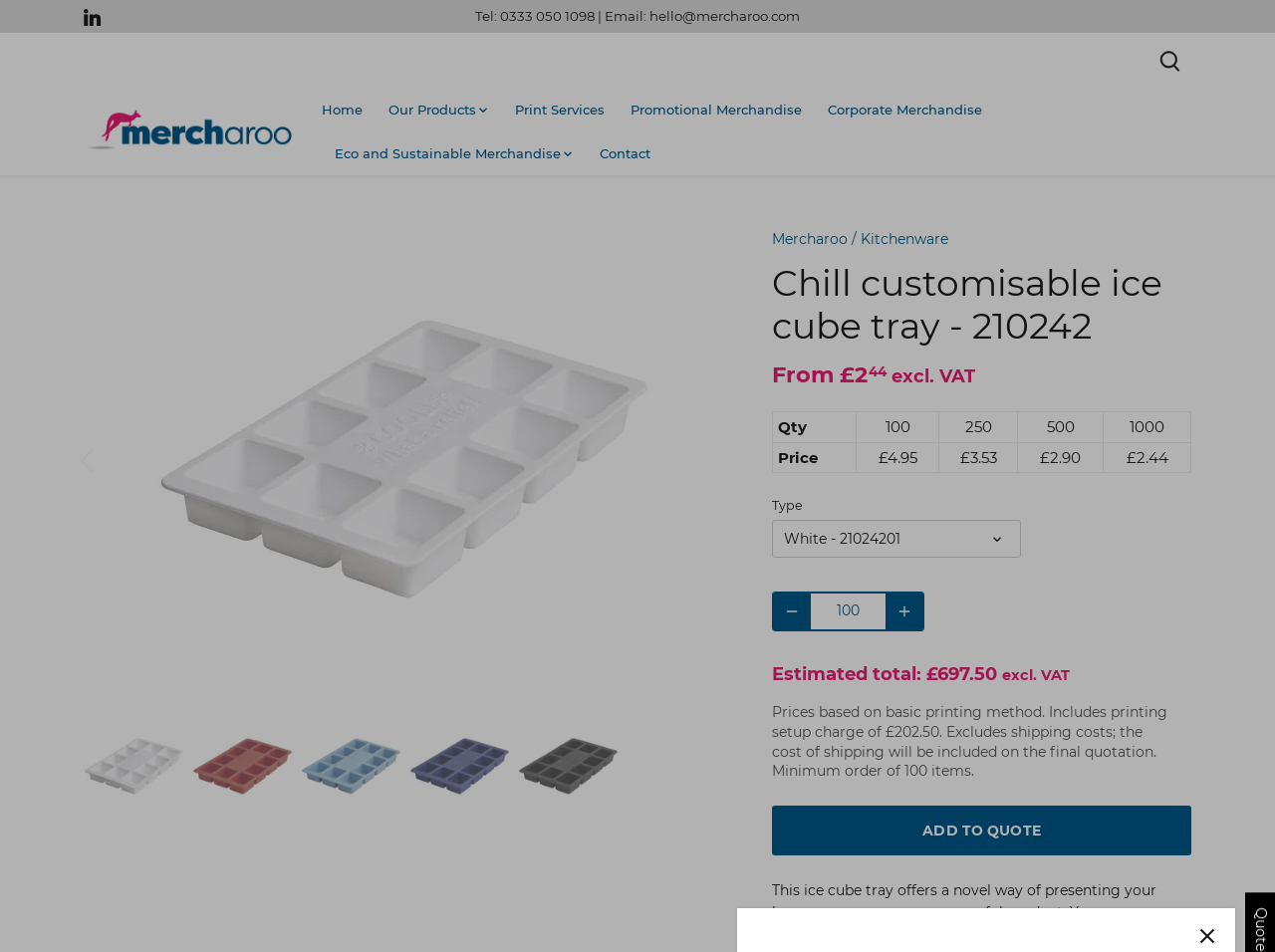Identify the bounding box coordinates for the element you need to click to achieve the following task: "Select a type from the dropdown menu". Provide the bounding box coordinates as four float numbers between 0 and 1, in the form [left, top, right, bottom].

[0.606, 0.547, 0.8, 0.585]